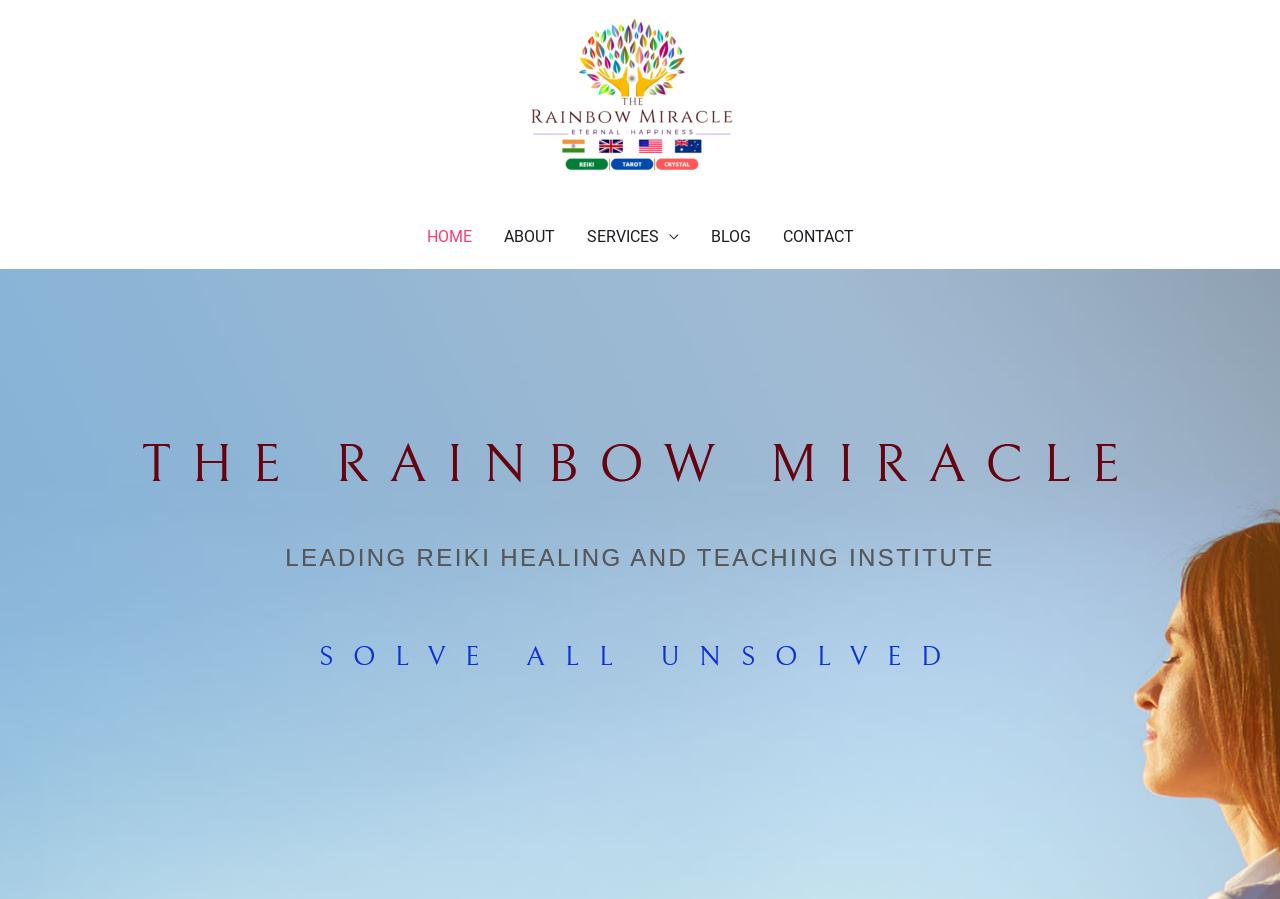Respond to the question below with a single word or phrase: What is the name of the Reiki healing center?

Rainbow Miracle